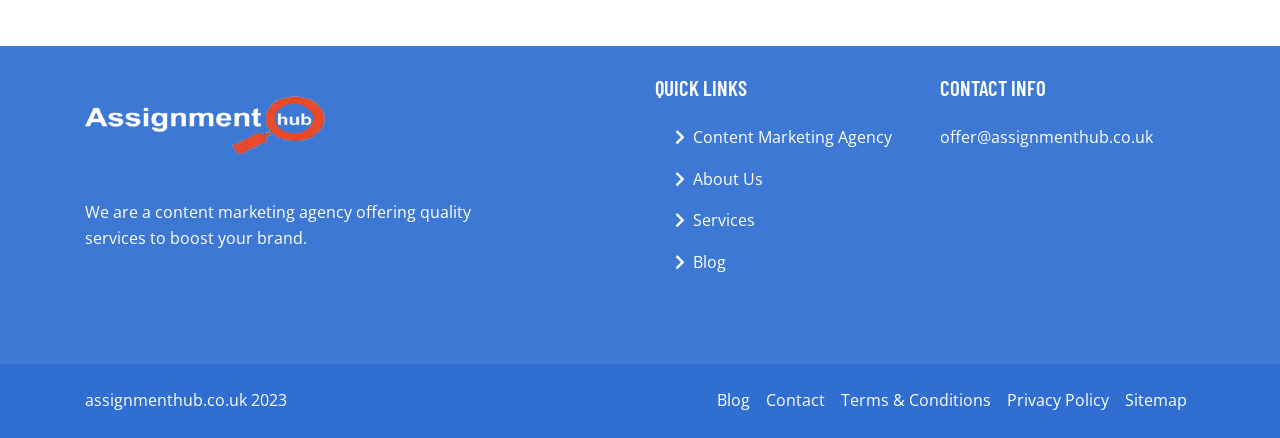Highlight the bounding box coordinates of the region I should click on to meet the following instruction: "read the blog".

[0.541, 0.57, 0.567, 0.629]